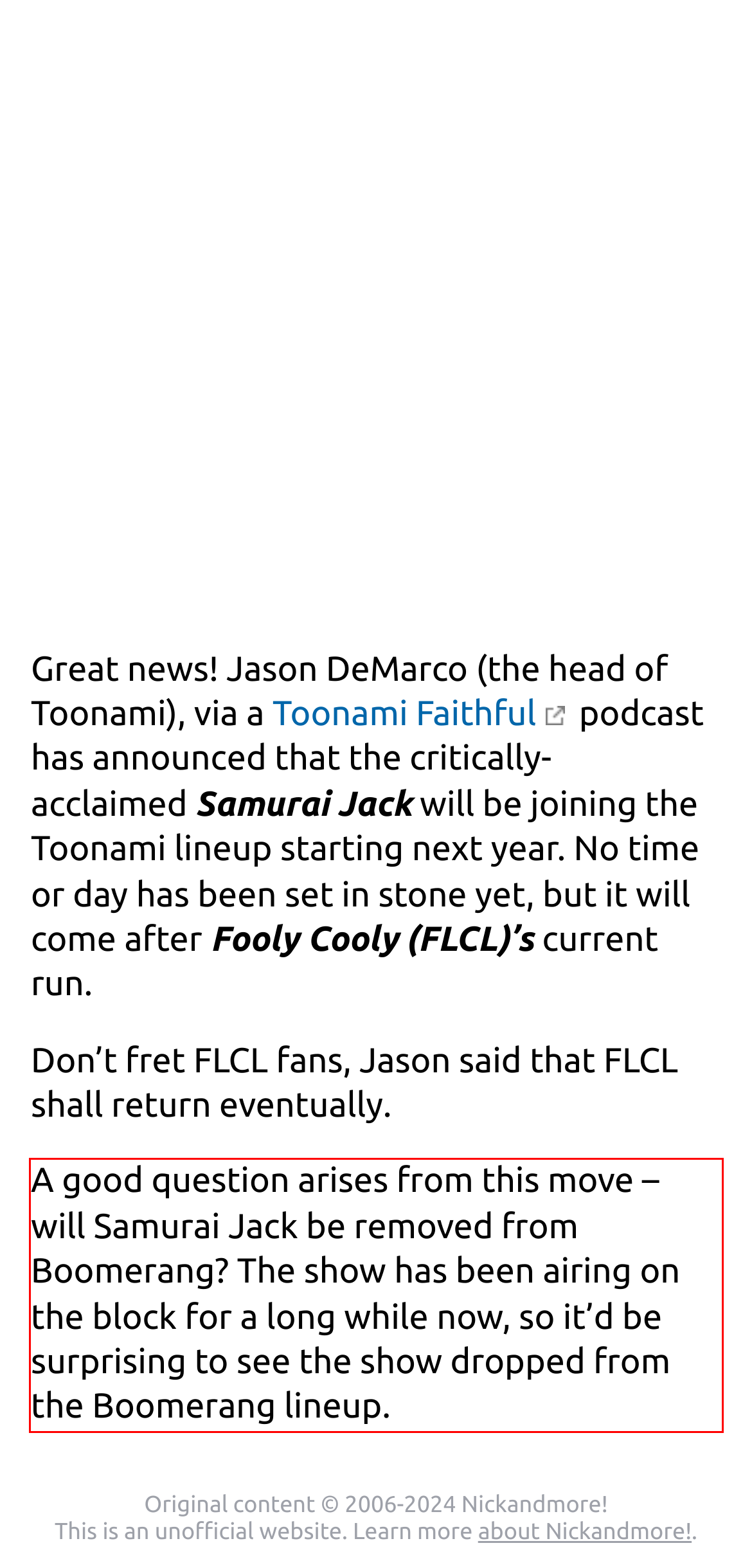Within the screenshot of a webpage, identify the red bounding box and perform OCR to capture the text content it contains.

A good question arises from this move – will Samurai Jack be removed from Boomerang? The show has been airing on the block for a long while now, so it’d be surprising to see the show dropped from the Boomerang lineup.